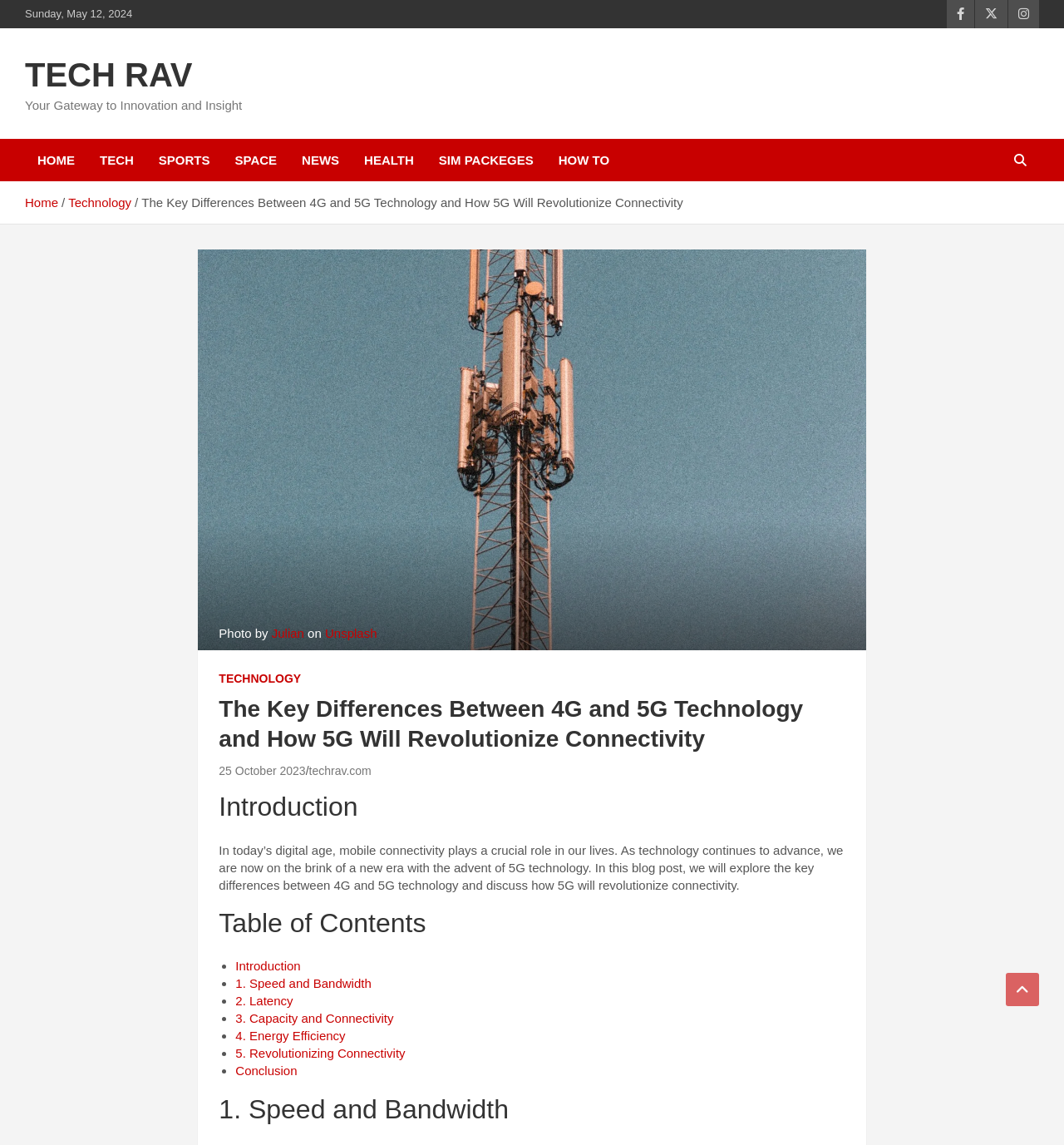Show the bounding box coordinates for the element that needs to be clicked to execute the following instruction: "Read the introduction to the blog post". Provide the coordinates in the form of four float numbers between 0 and 1, i.e., [left, top, right, bottom].

[0.206, 0.69, 0.794, 0.72]